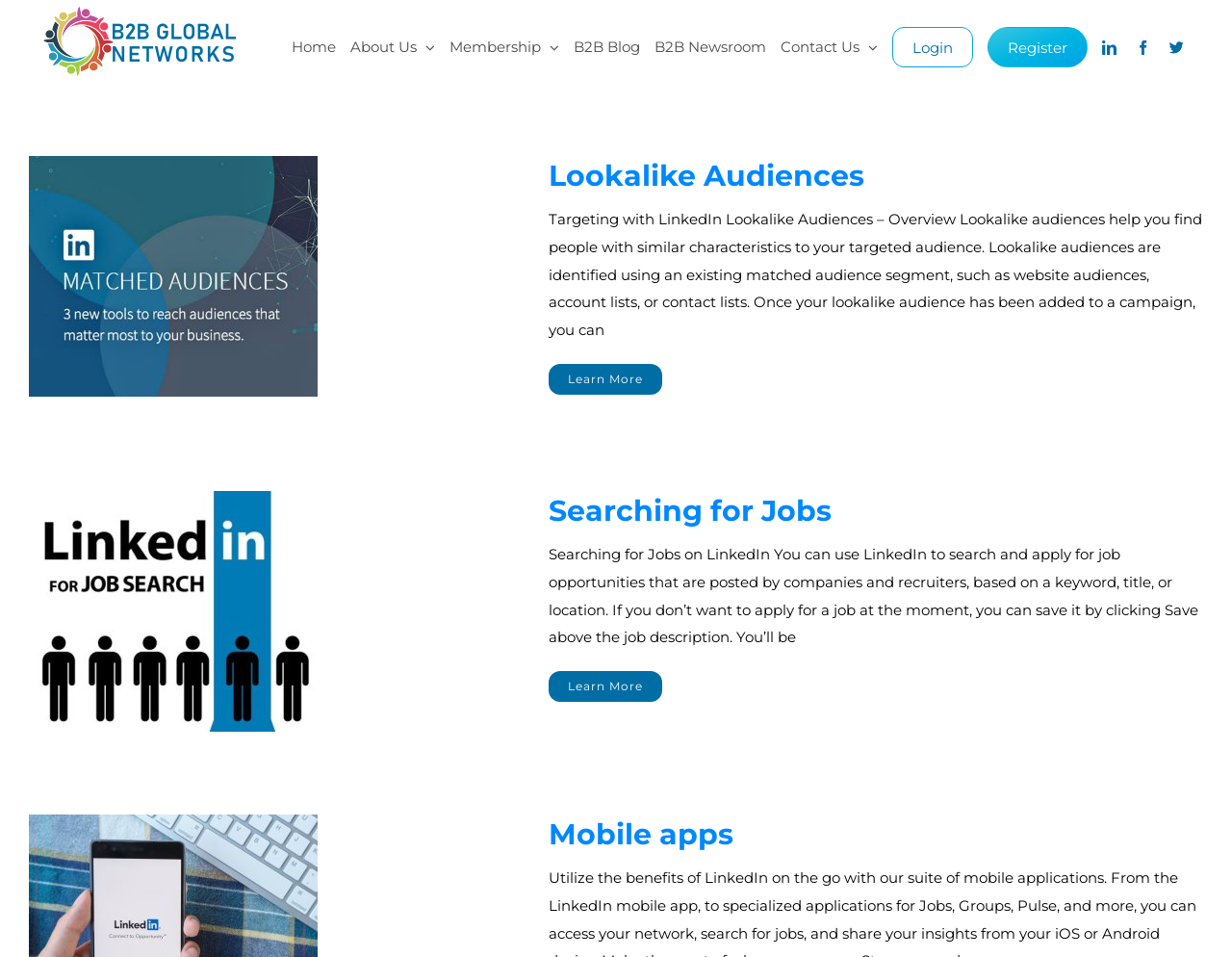Locate the bounding box of the UI element with the following description: "alt="B2B Global Networks Logo"".

[0.035, 0.007, 0.192, 0.079]